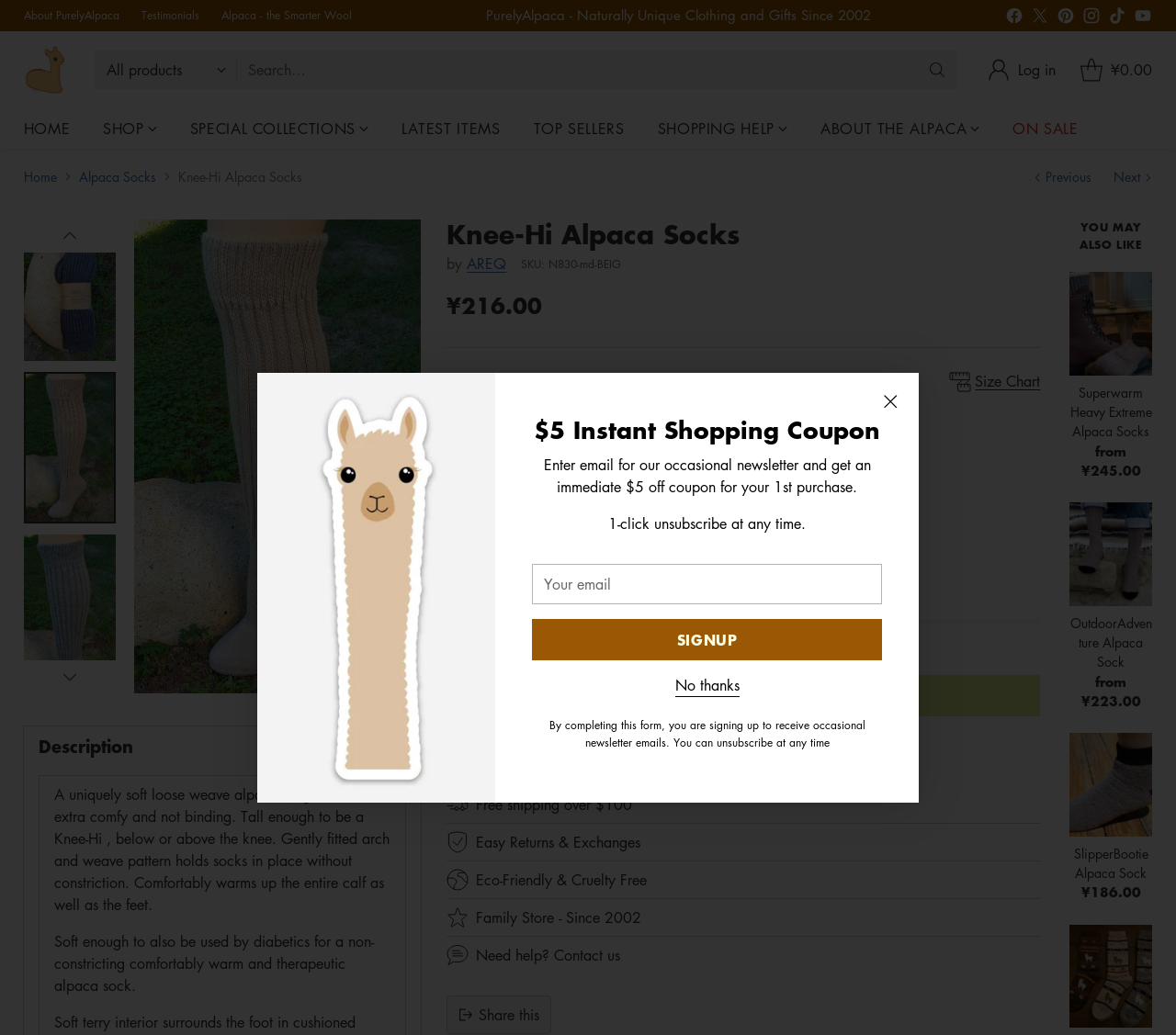Please specify the bounding box coordinates of the clickable section necessary to execute the following command: "Get $5 instant shopping coupon".

[0.452, 0.545, 0.75, 0.584]